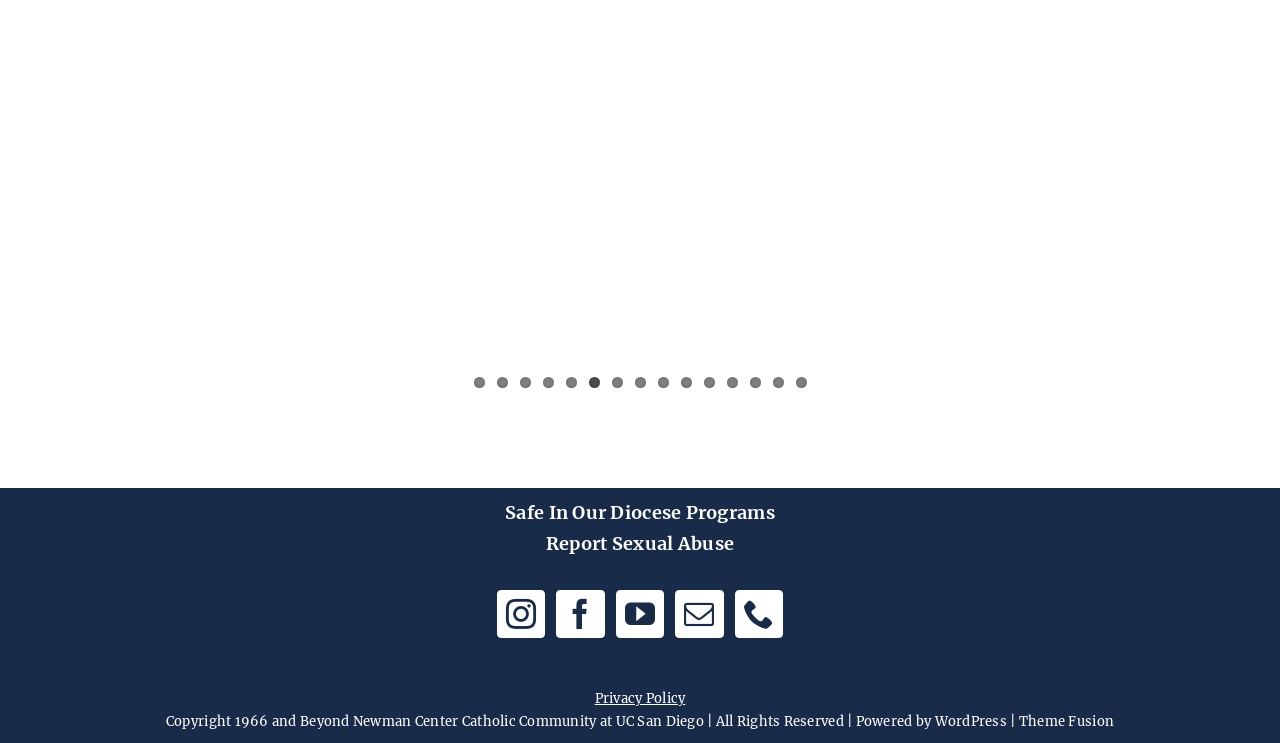What is the purpose of the 'Report Sexual Abuse' link?
Provide an in-depth answer to the question, covering all aspects.

The link 'Report Sexual Abuse' is located in the middle section of the webpage, suggesting it is a prominent feature. Its purpose is likely to provide a way for users to report incidents of sexual abuse.